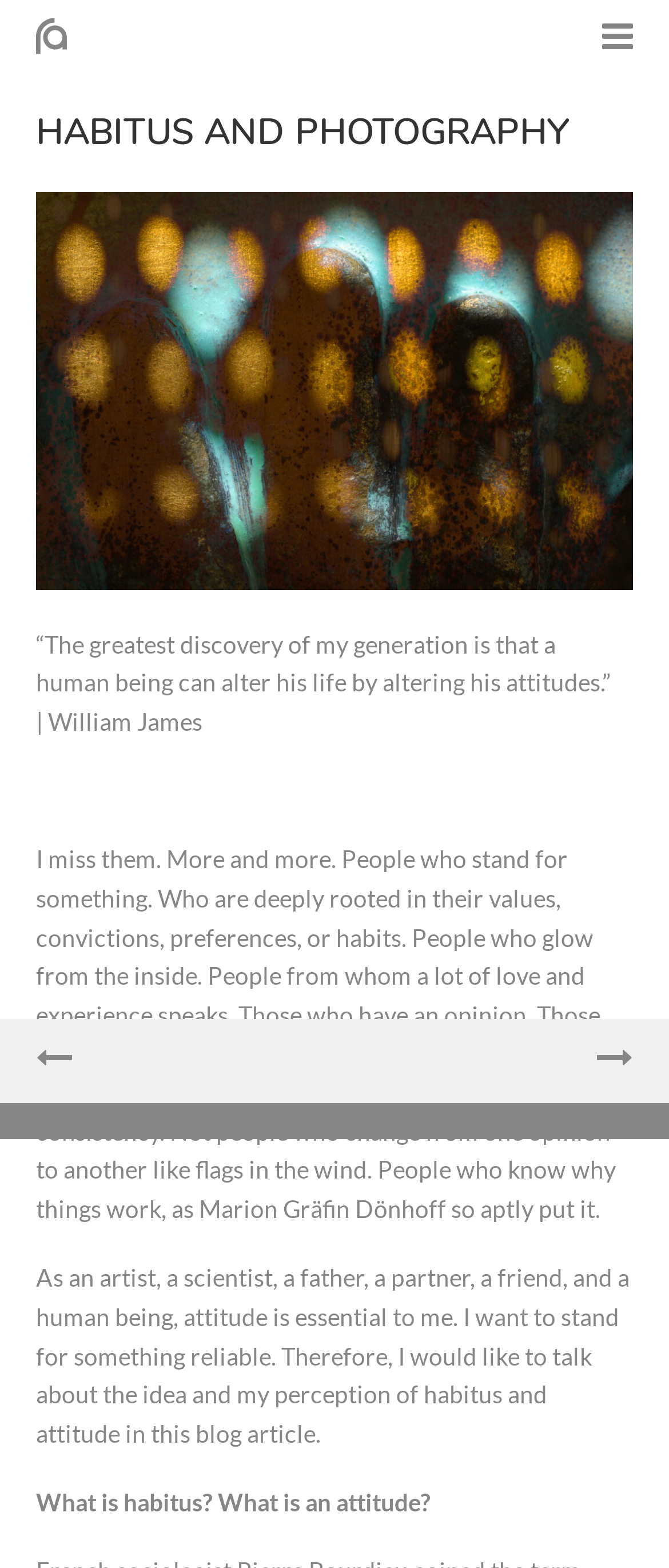What is the quote on the webpage?
Provide a concise answer using a single word or phrase based on the image.

“The greatest discovery of my generation...”